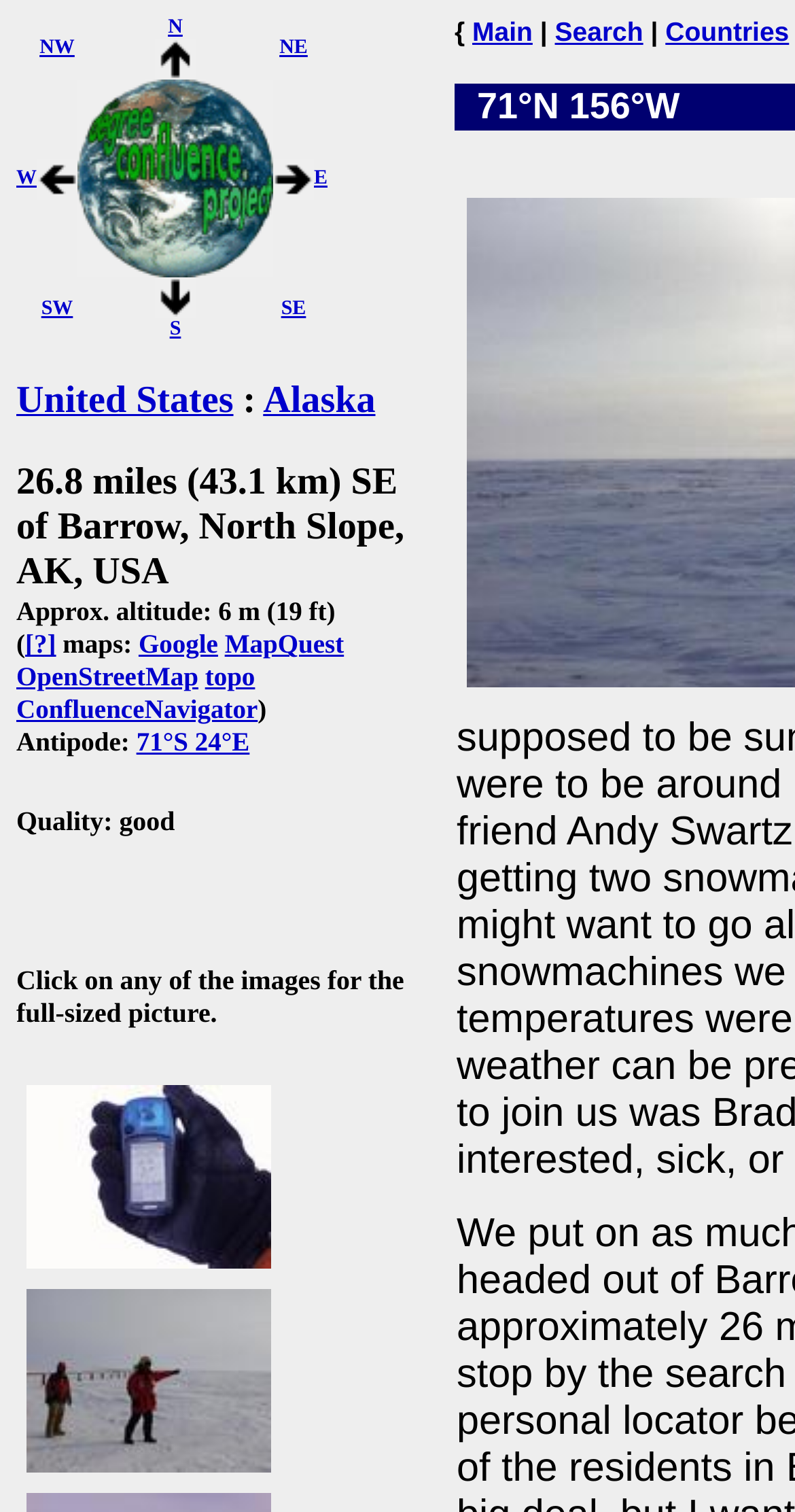Specify the bounding box coordinates of the region I need to click to perform the following instruction: "Click on the link to the Degree Confluence Project". The coordinates must be four float numbers in the range of 0 to 1, i.e., [left, top, right, bottom].

[0.097, 0.166, 0.344, 0.189]